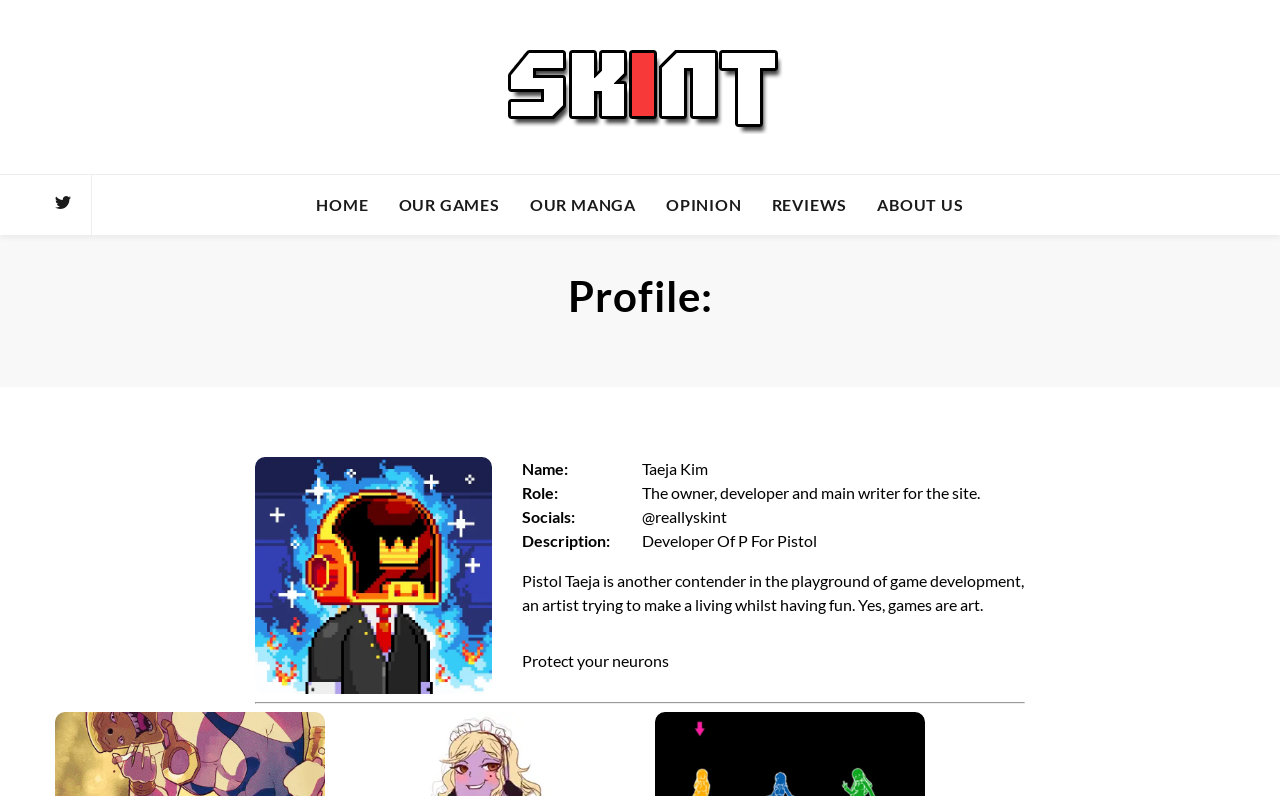Determine the bounding box coordinates of the clickable element necessary to fulfill the instruction: "Check the profile picture of Pistol Taeja". Provide the coordinates as four float numbers within the 0 to 1 range, i.e., [left, top, right, bottom].

[0.199, 0.574, 0.384, 0.871]